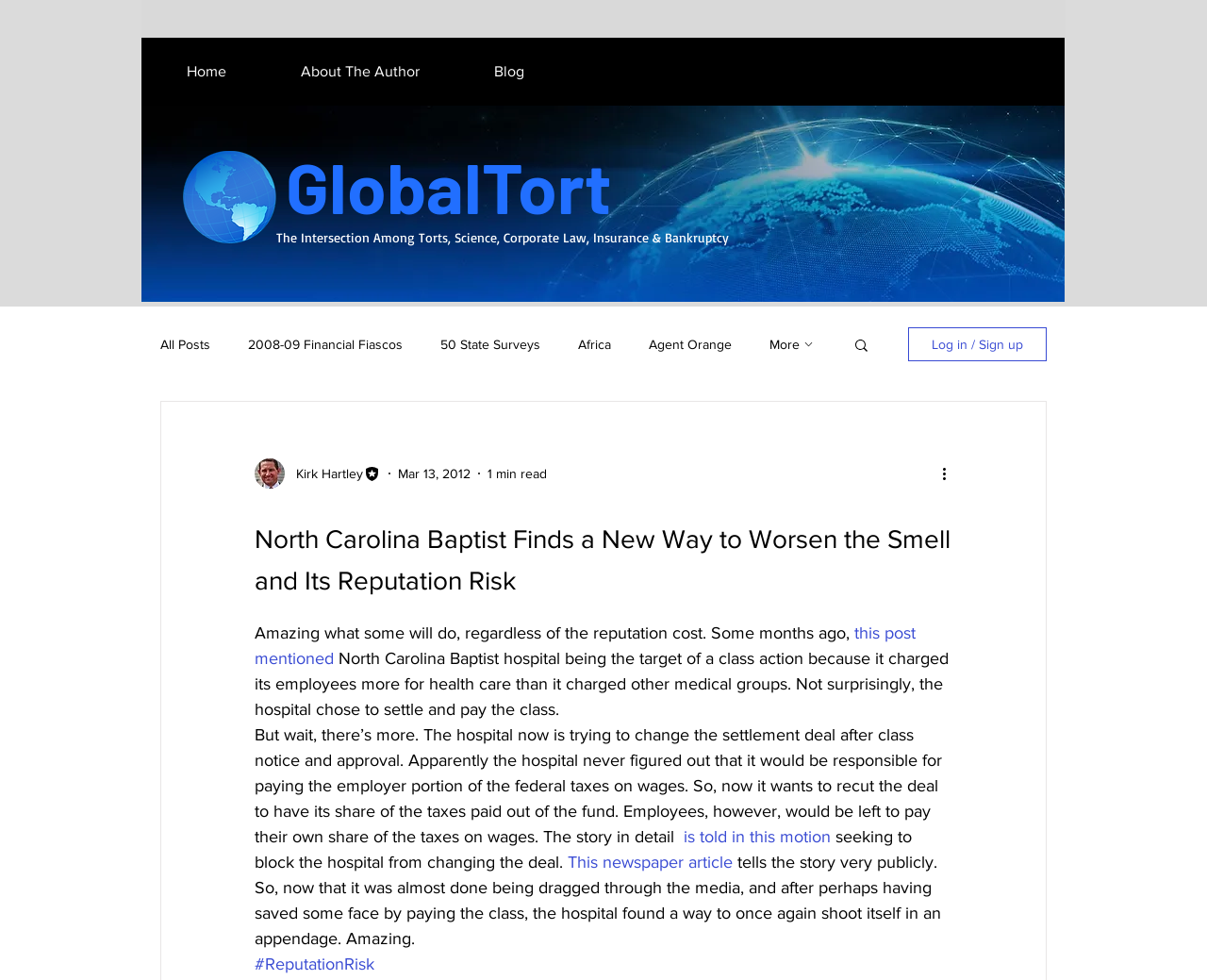Identify the bounding box coordinates of the element to click to follow this instruction: 'Read the 'All Posts' blog'. Ensure the coordinates are four float values between 0 and 1, provided as [left, top, right, bottom].

[0.133, 0.344, 0.174, 0.359]